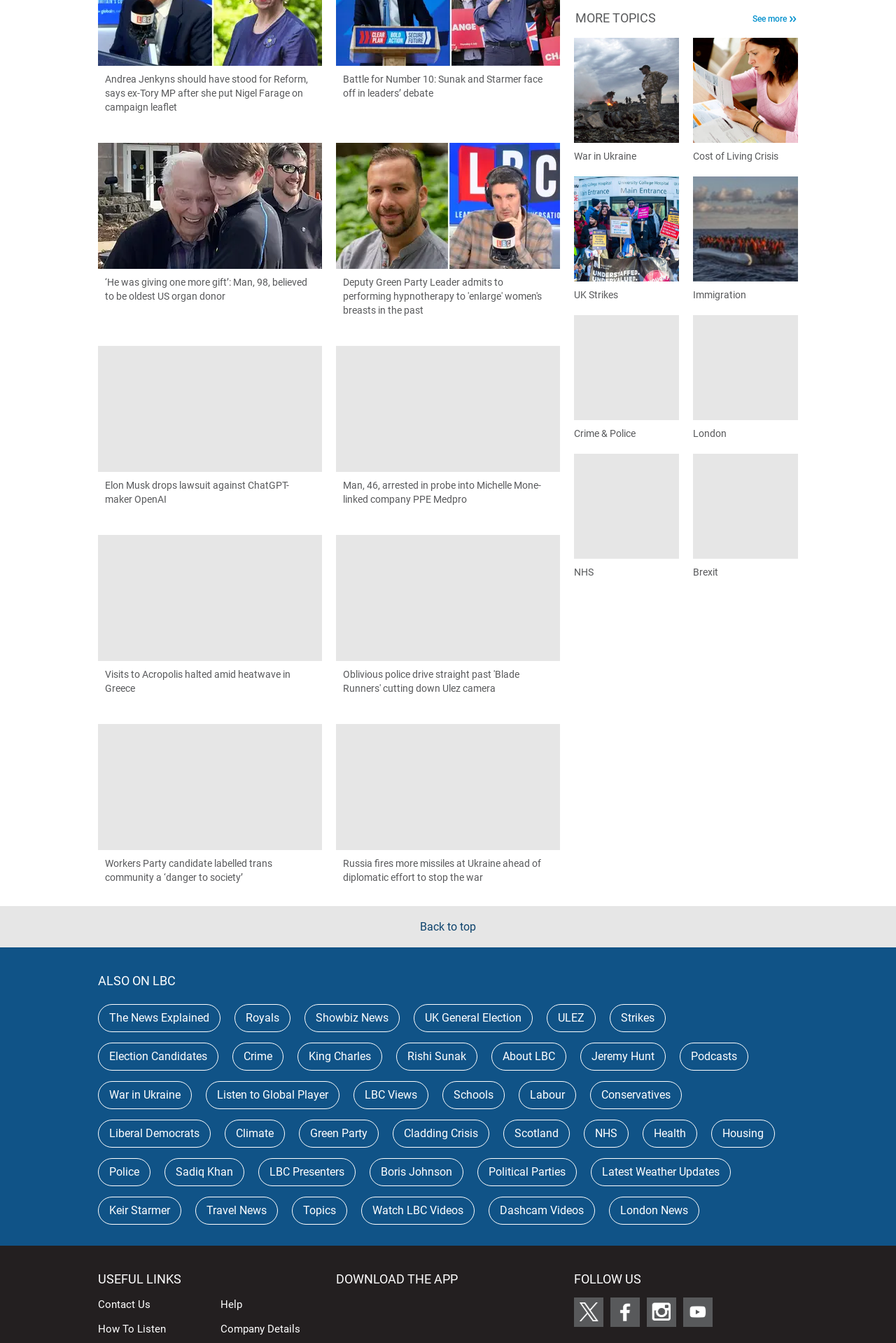Please mark the clickable region by giving the bounding box coordinates needed to complete this instruction: "Check out the latest on UK Strikes".

[0.641, 0.131, 0.758, 0.224]